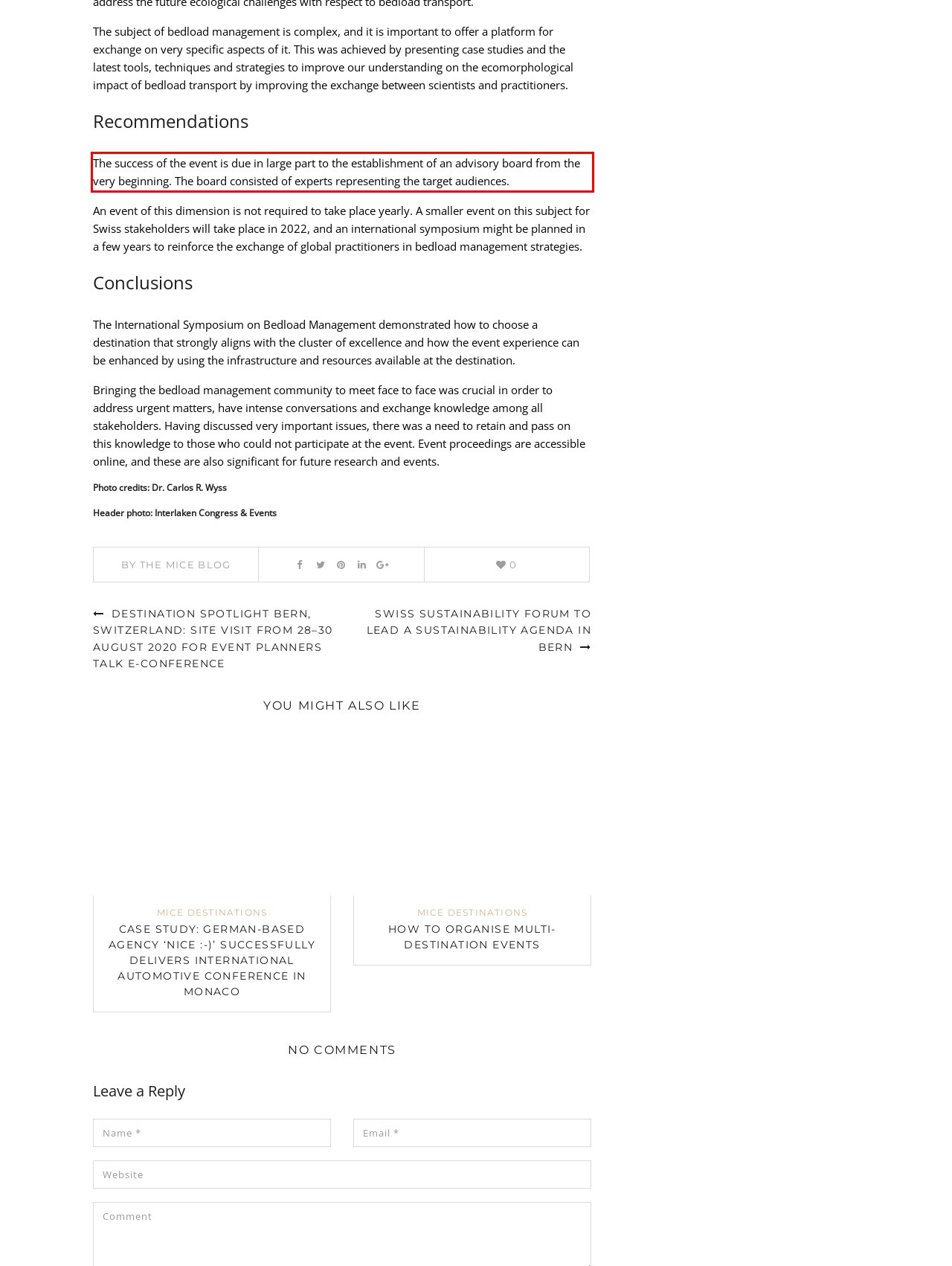You are provided with a screenshot of a webpage that includes a UI element enclosed in a red rectangle. Extract the text content inside this red rectangle.

The success of the event is due in large part to the establishment of an advisory board from the very beginning. The board consisted of experts representing the target audiences.